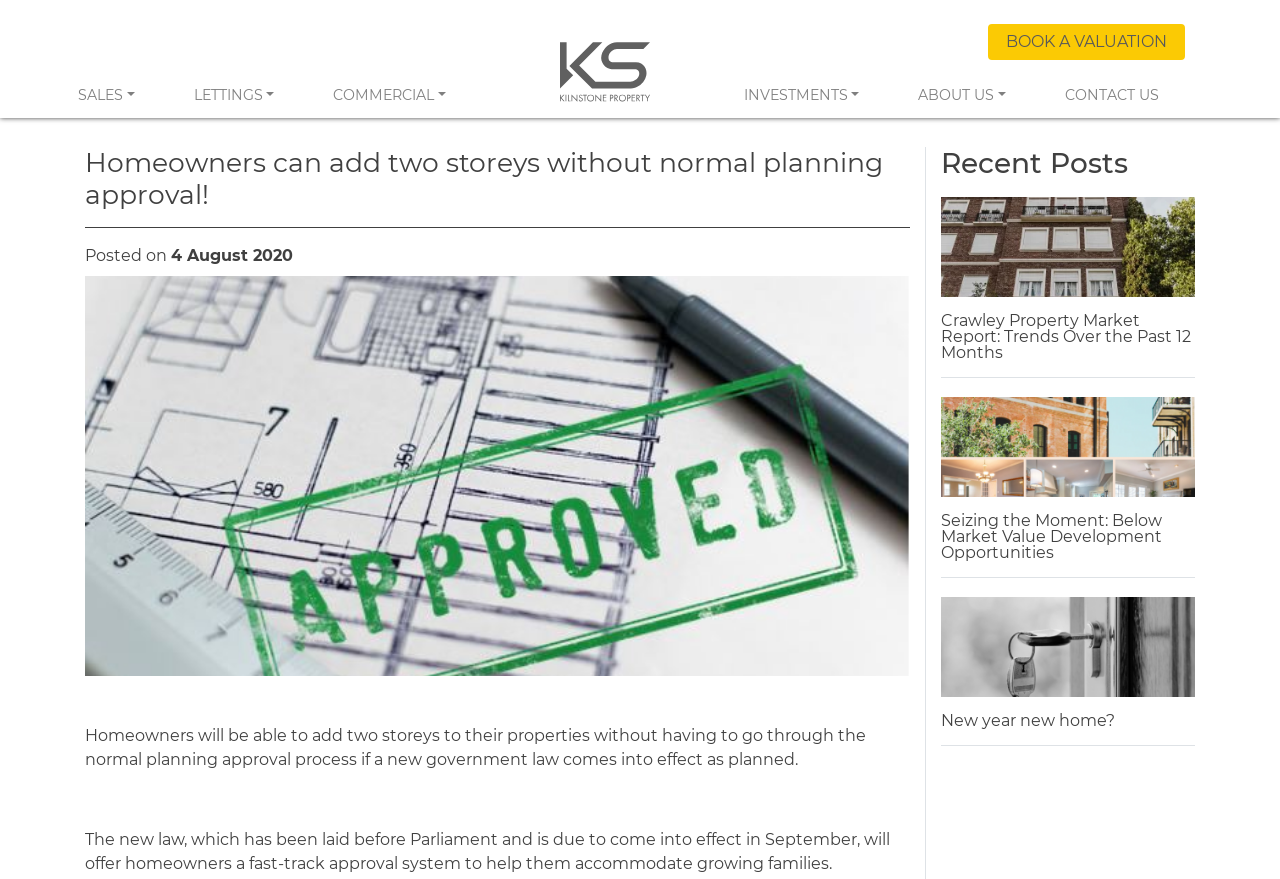Respond with a single word or short phrase to the following question: 
What is the date of the post?

4 August 2020